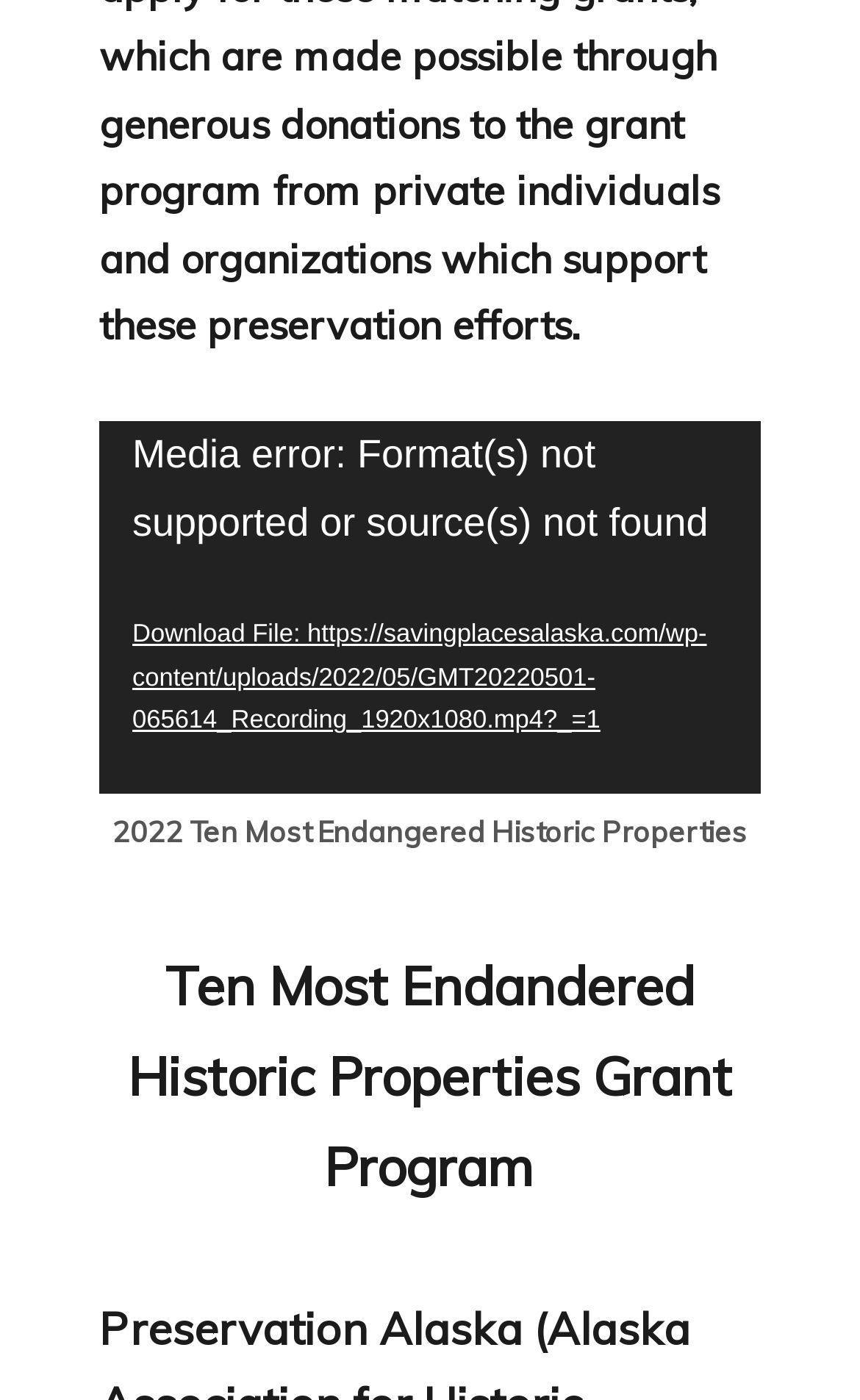What is the purpose of the button with the text 'Play'?
By examining the image, provide a one-word or phrase answer.

To play the video